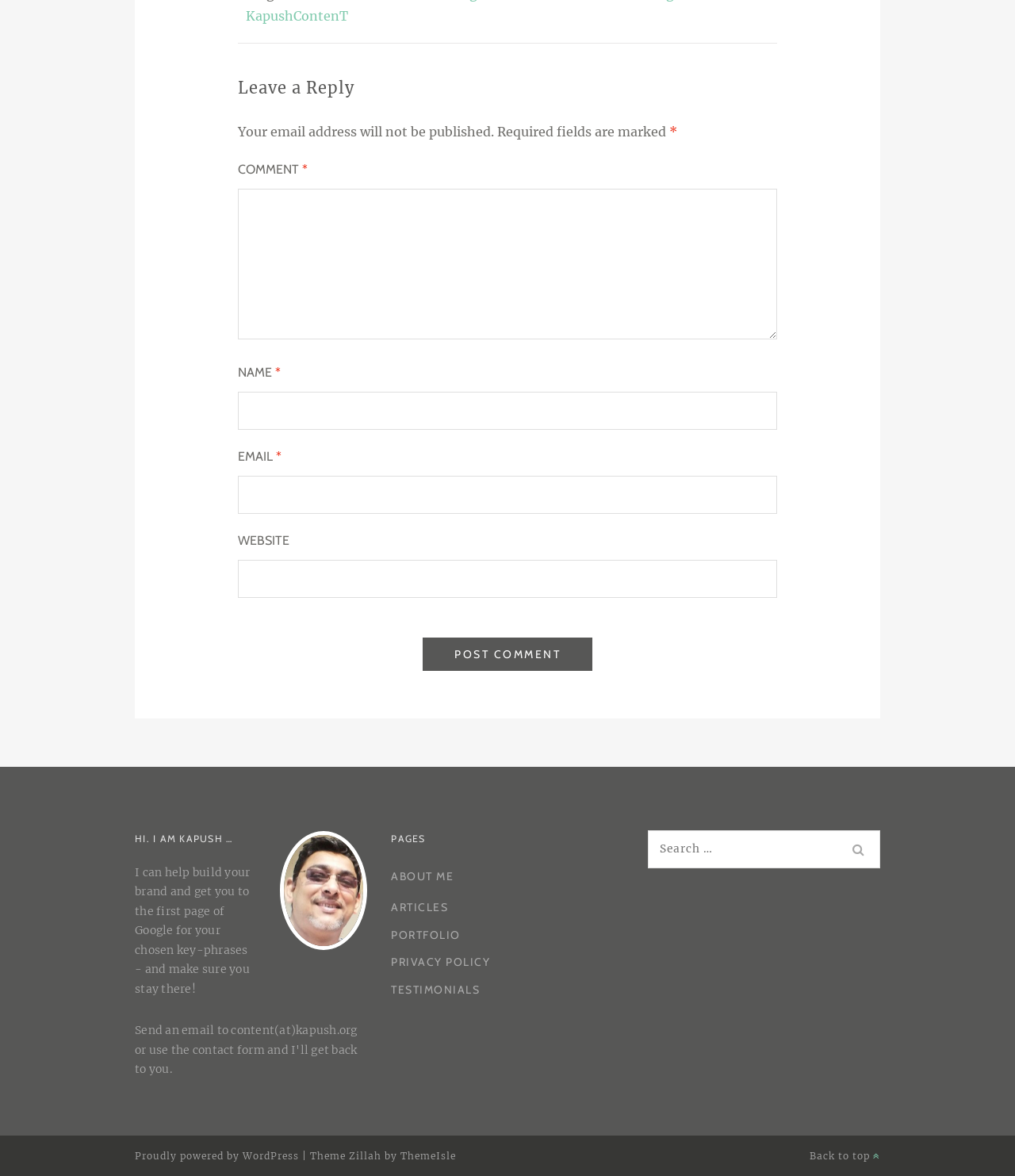Find the bounding box coordinates of the clickable element required to execute the following instruction: "View our Times by Area Code tool". Provide the coordinates as four float numbers between 0 and 1, i.e., [left, top, right, bottom].

None